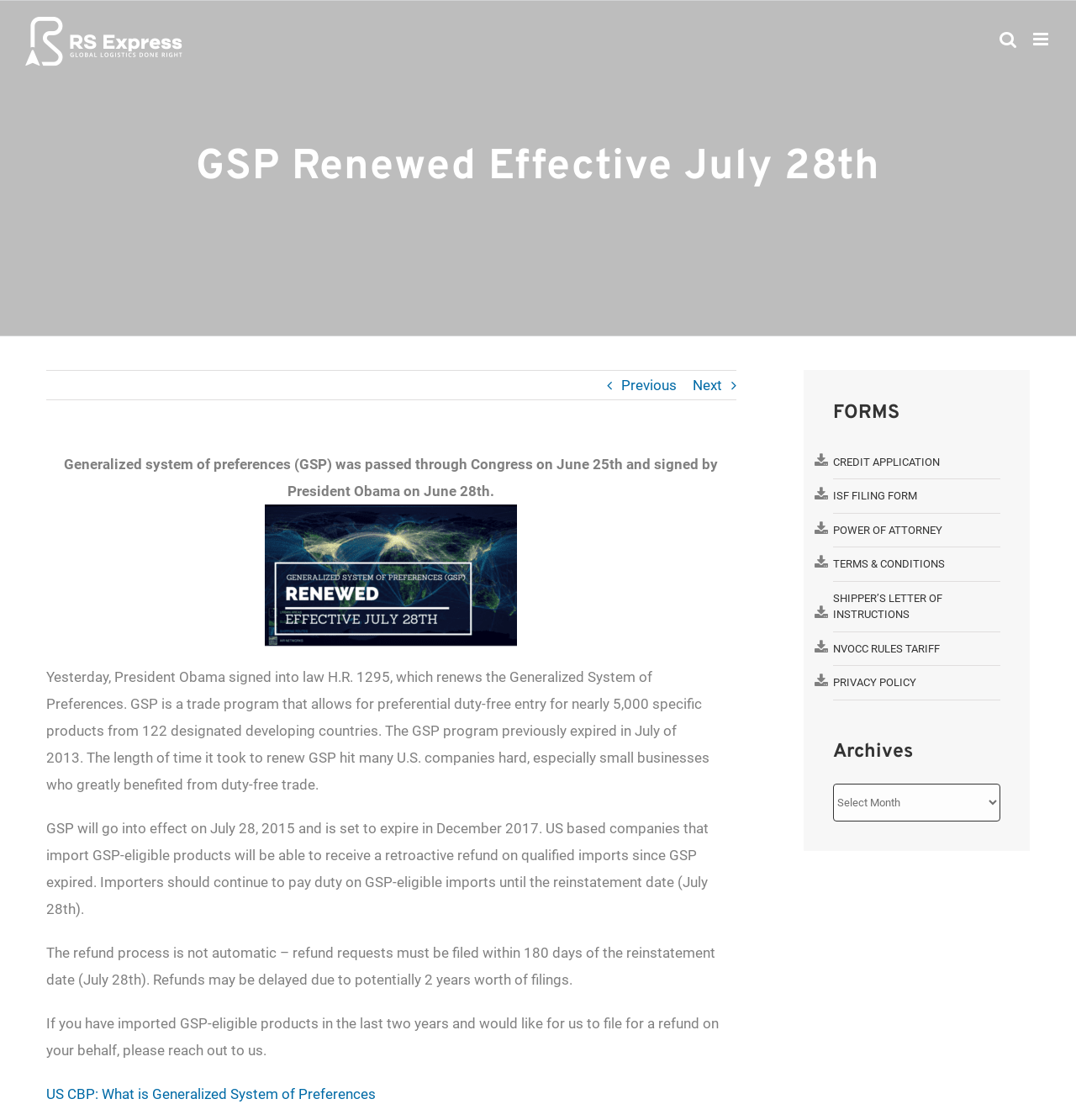Specify the bounding box coordinates of the region I need to click to perform the following instruction: "Toggle mobile menu". The coordinates must be four float numbers in the range of 0 to 1, i.e., [left, top, right, bottom].

[0.96, 0.027, 0.977, 0.043]